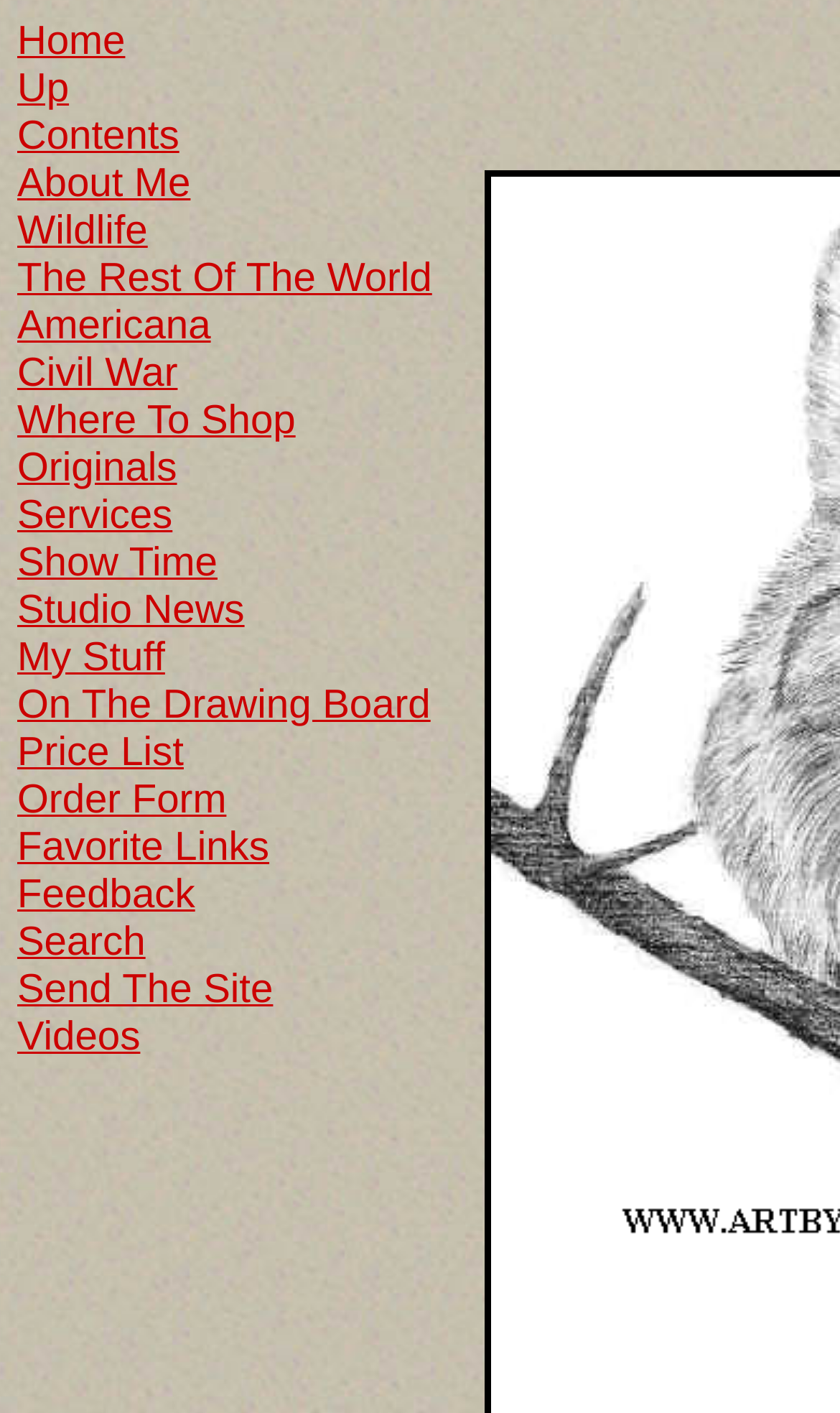Respond to the question below with a single word or phrase: What is the first link on the webpage?

Home